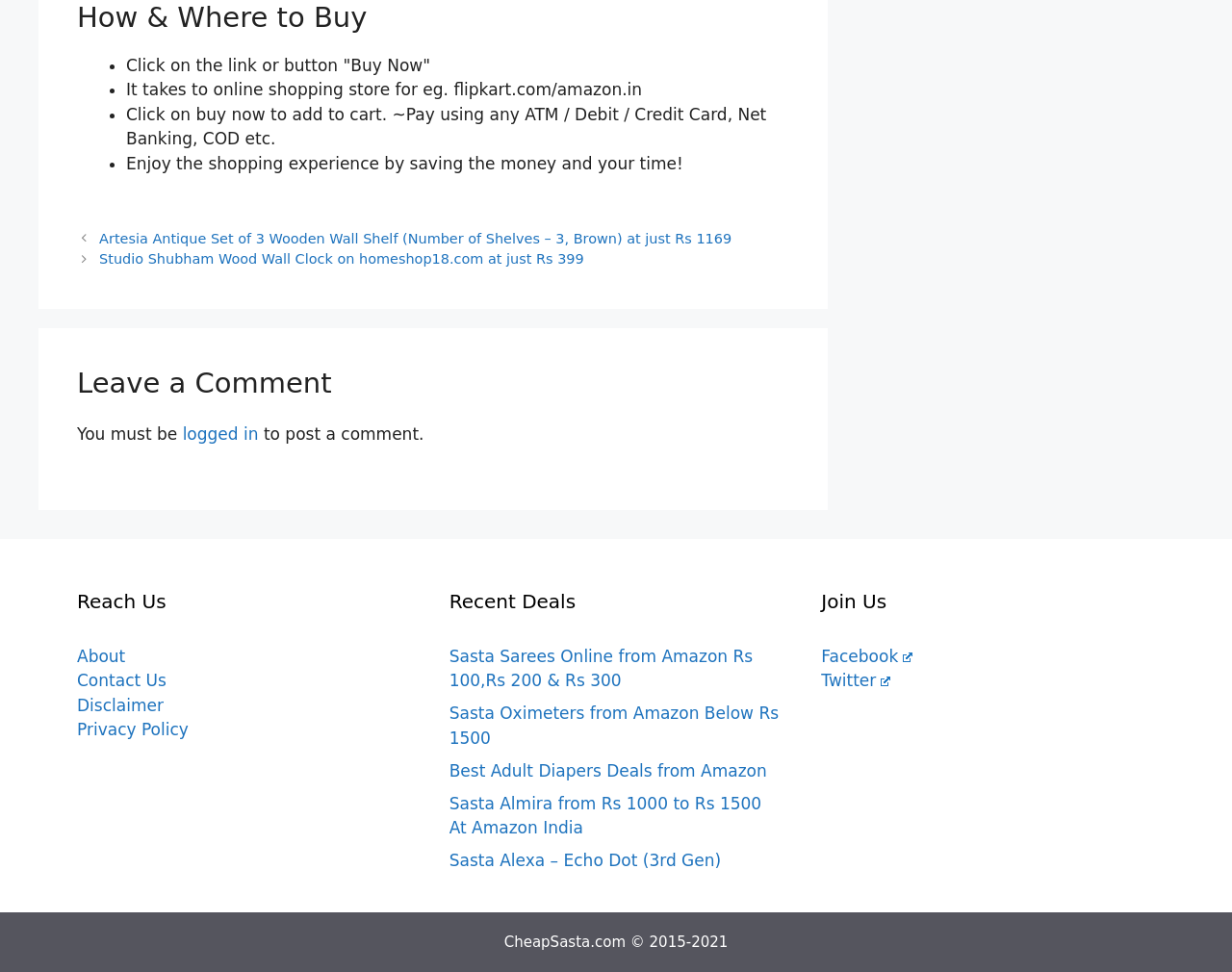Pinpoint the bounding box coordinates of the element that must be clicked to accomplish the following instruction: "Click on 'Buy Now'". The coordinates should be in the format of four float numbers between 0 and 1, i.e., [left, top, right, bottom].

[0.102, 0.057, 0.349, 0.077]